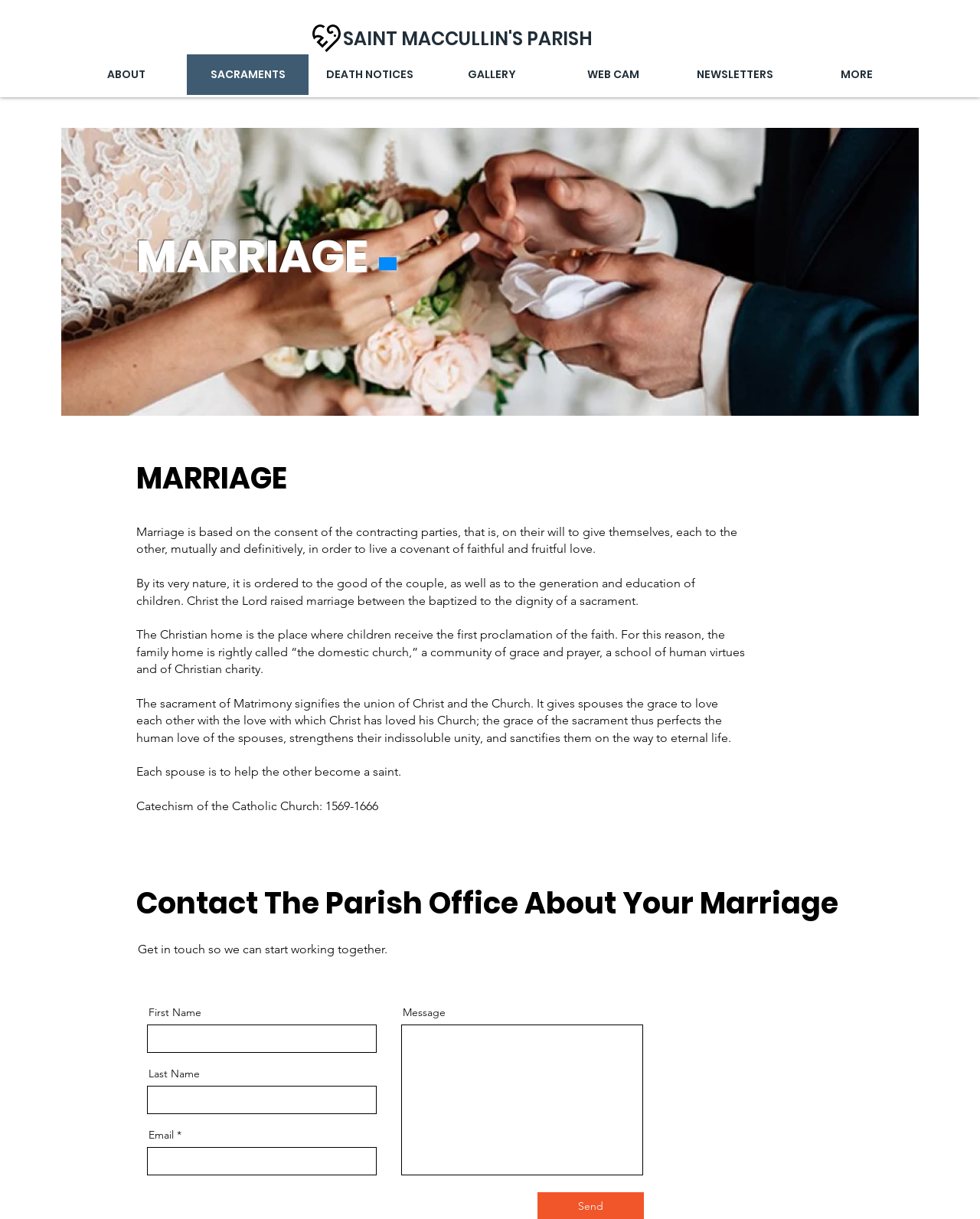What is the main topic of this webpage?
Refer to the image and provide a thorough answer to the question.

Based on the webpage content, especially the headings and static texts, it is clear that the main topic of this webpage is marriage, specifically in the context of the Catholic Church.